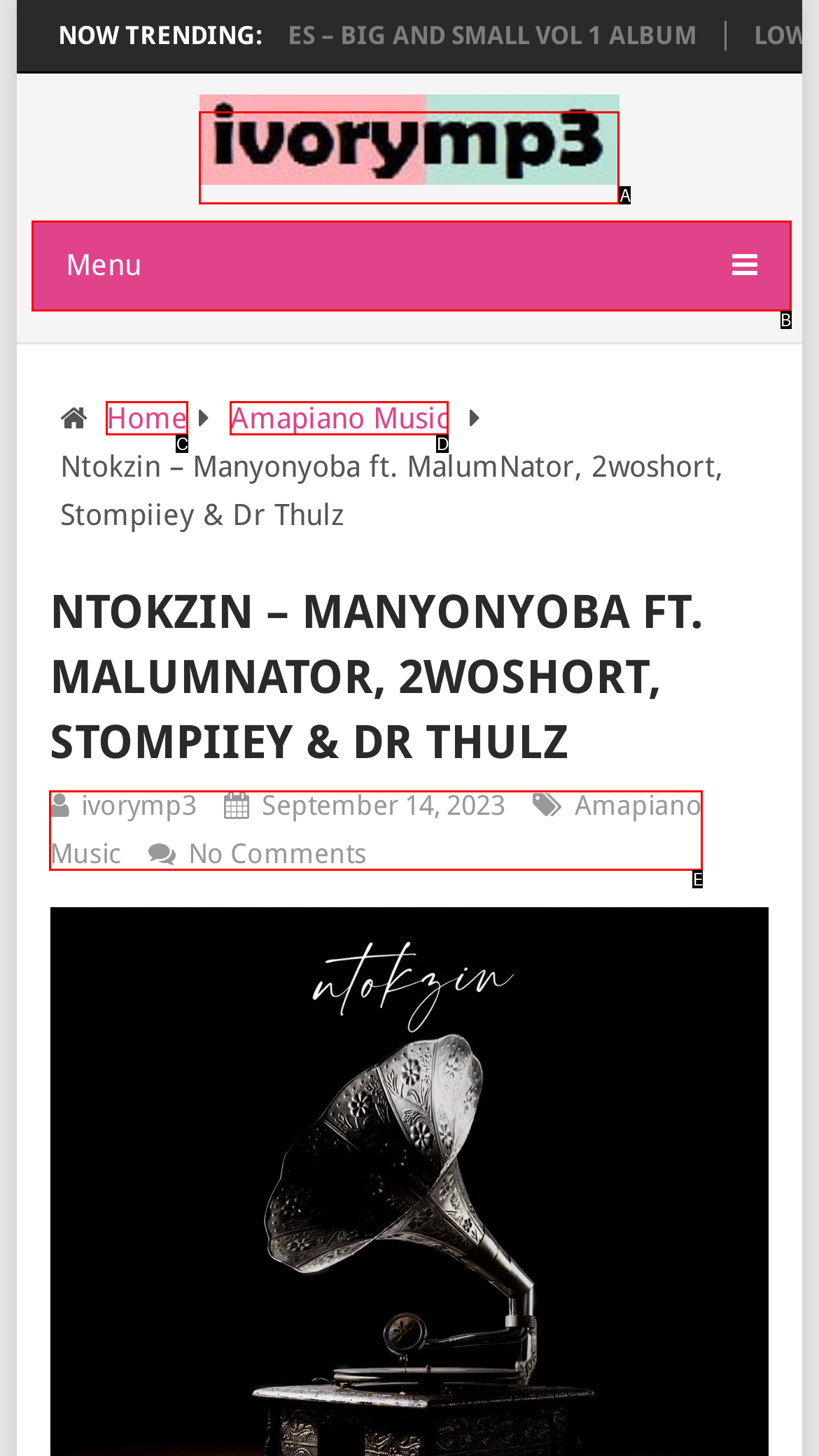From the provided options, pick the HTML element that matches the description: aria-label="Menu". Respond with the letter corresponding to your choice.

None